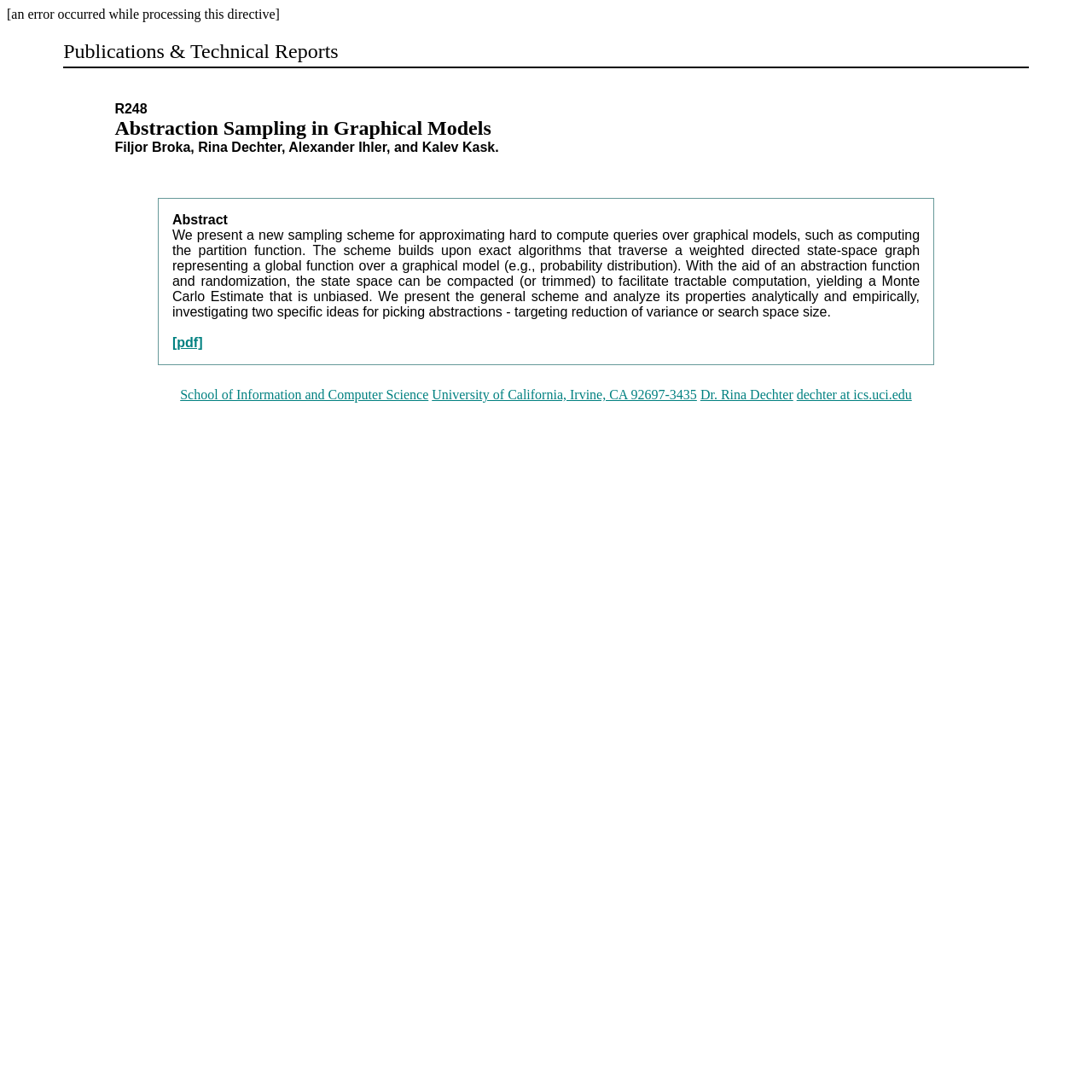What is the school of Dr. Rina Dechter?
Refer to the image and provide a concise answer in one word or phrase.

School of Information and Computer Science